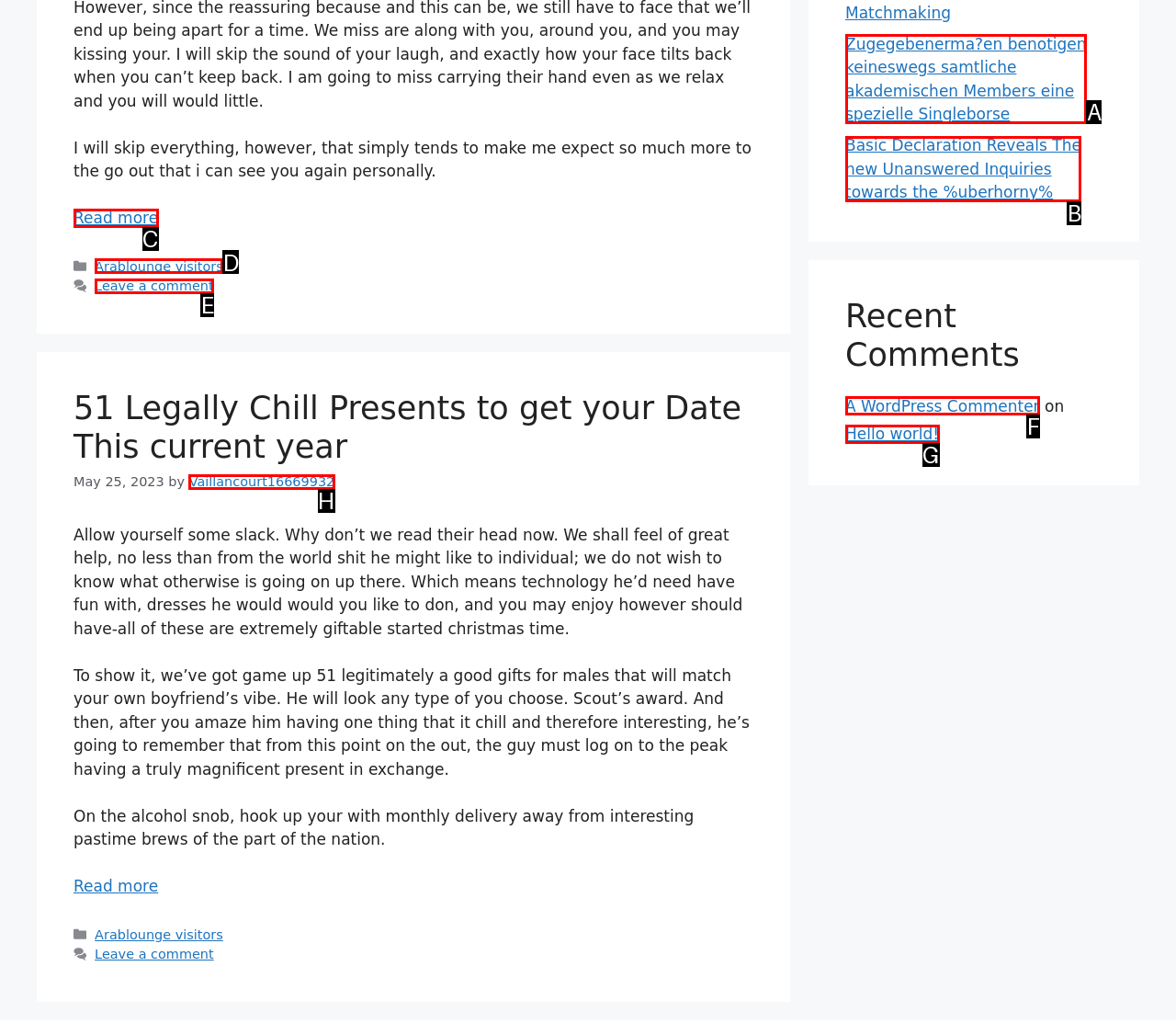Select the letter that corresponds to this element description: Arablounge visitors
Answer with the letter of the correct option directly.

D